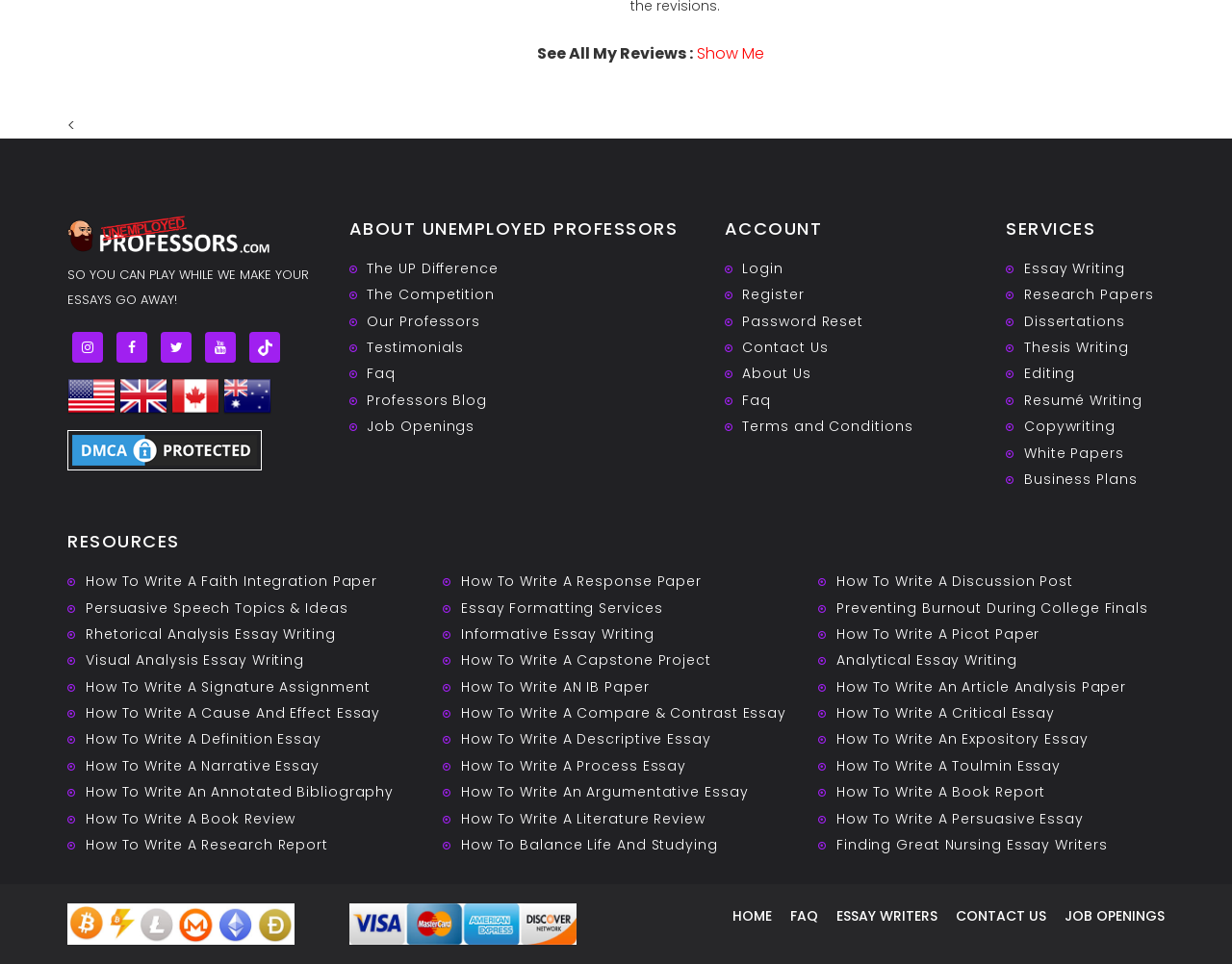How many social media links are available?
By examining the image, provide a one-word or phrase answer.

4